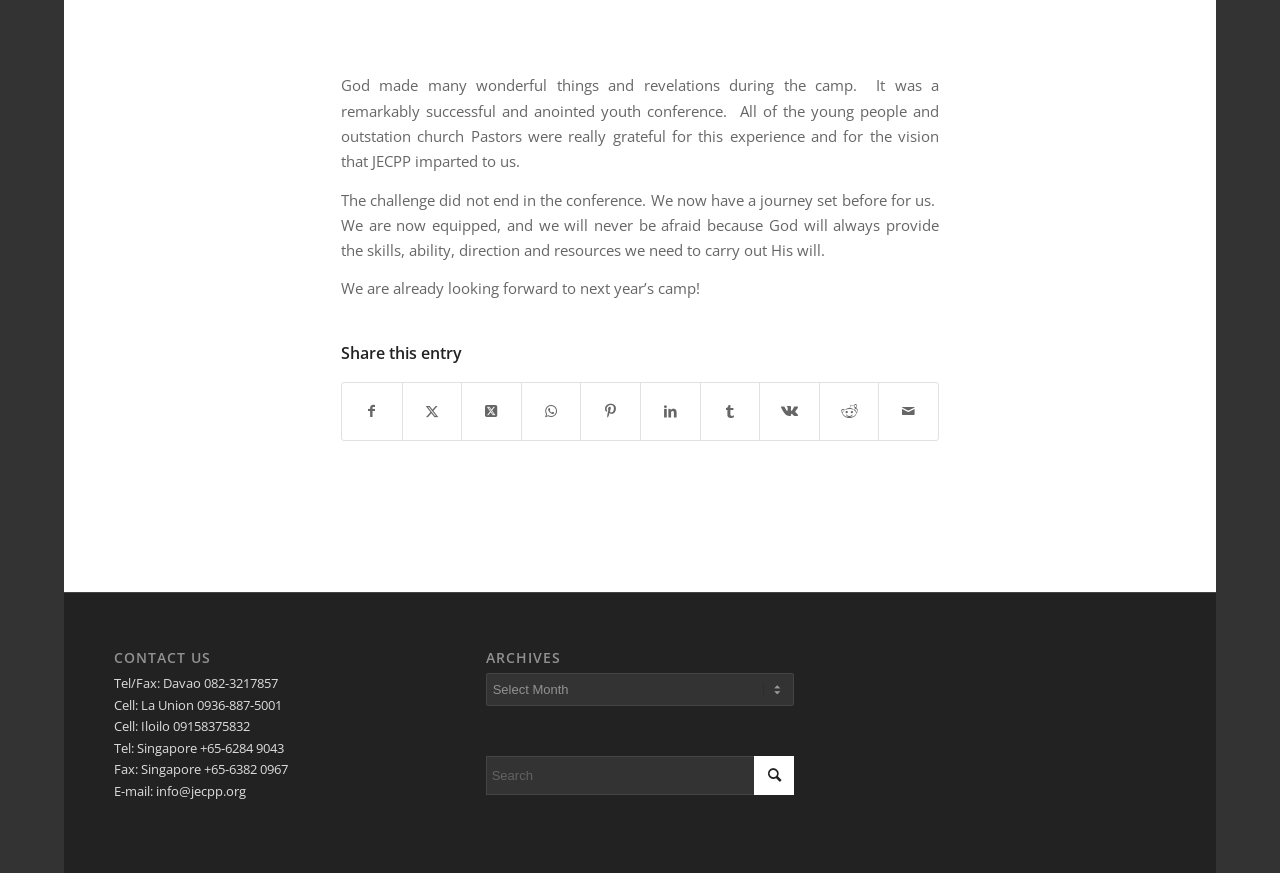What is the topic of the conference mentioned?
Look at the image and answer with only one word or phrase.

youth conference